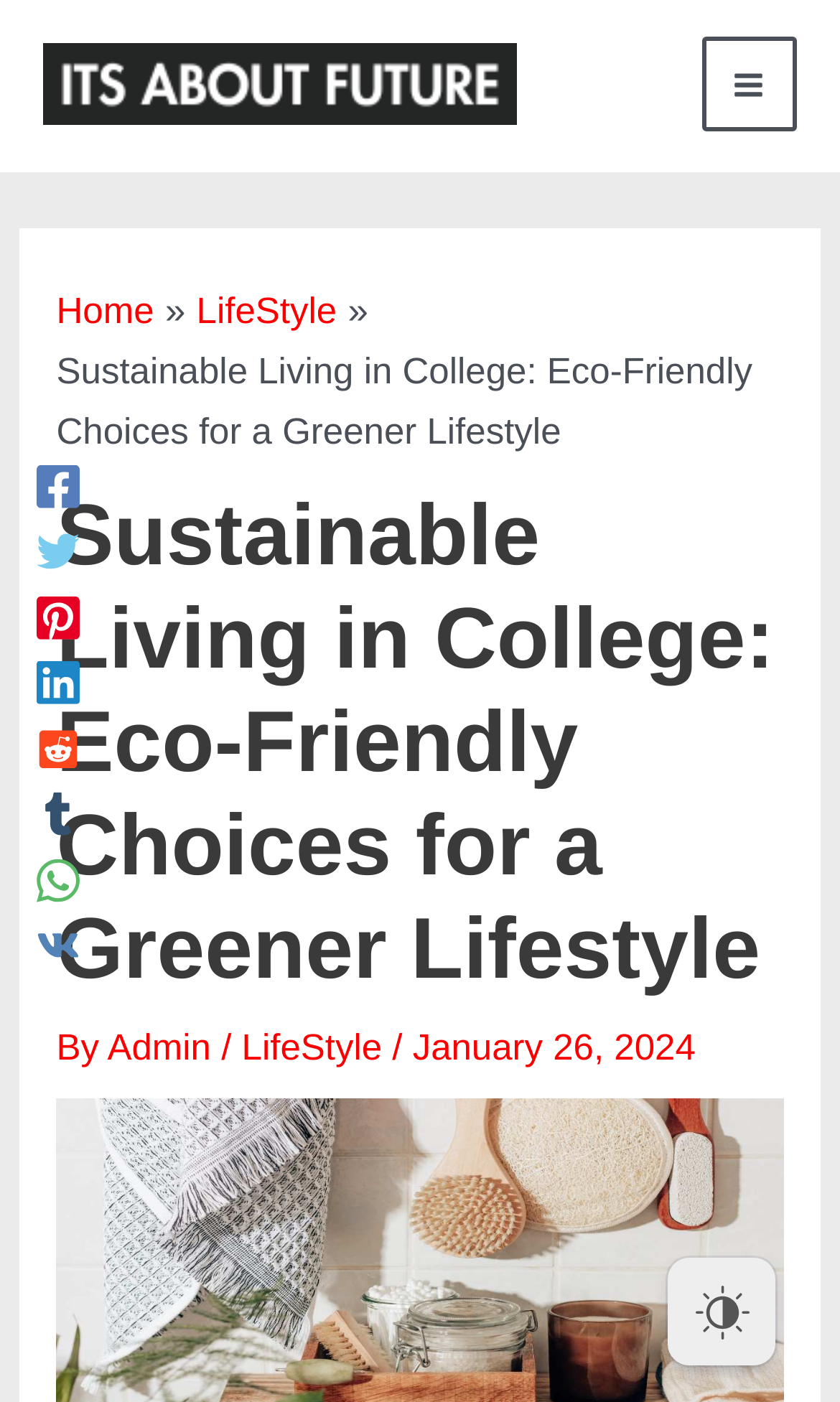Please identify the bounding box coordinates of the element on the webpage that should be clicked to follow this instruction: "Visit the Home page". The bounding box coordinates should be given as four float numbers between 0 and 1, formatted as [left, top, right, bottom].

[0.067, 0.207, 0.183, 0.237]